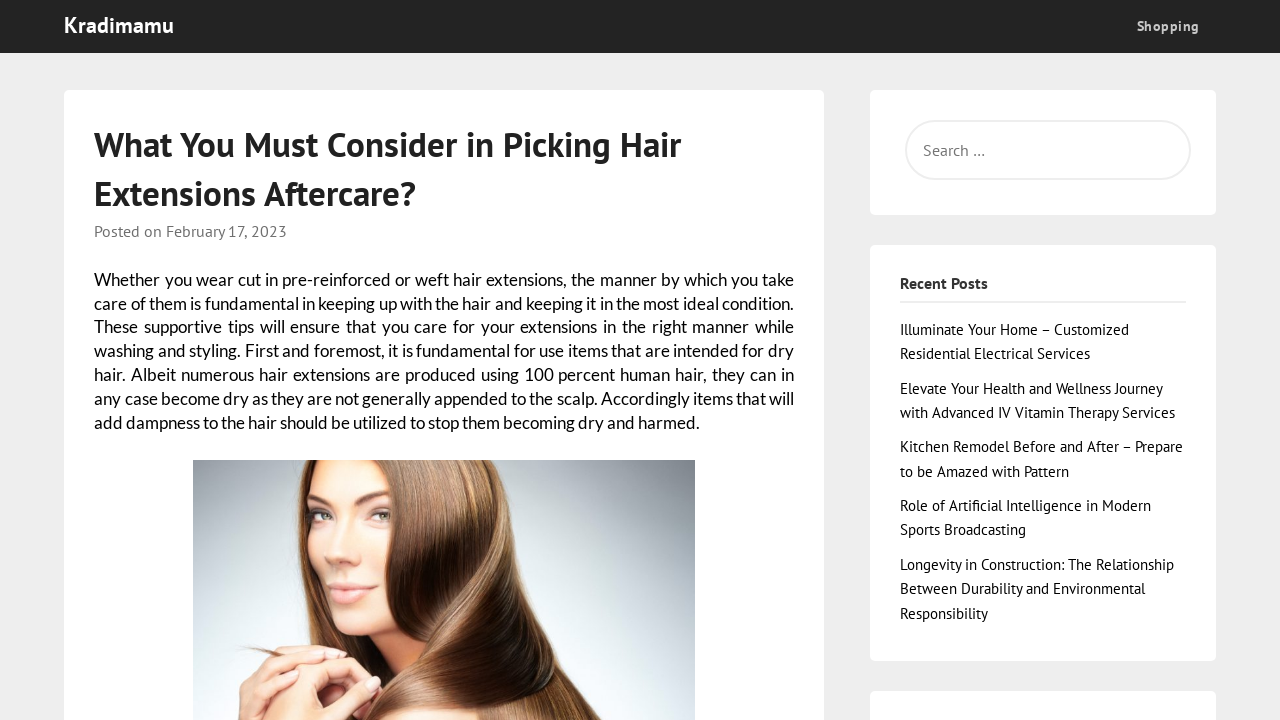Kindly determine the bounding box coordinates for the area that needs to be clicked to execute this instruction: "Check the 'Recent Posts'".

[0.703, 0.375, 0.927, 0.411]